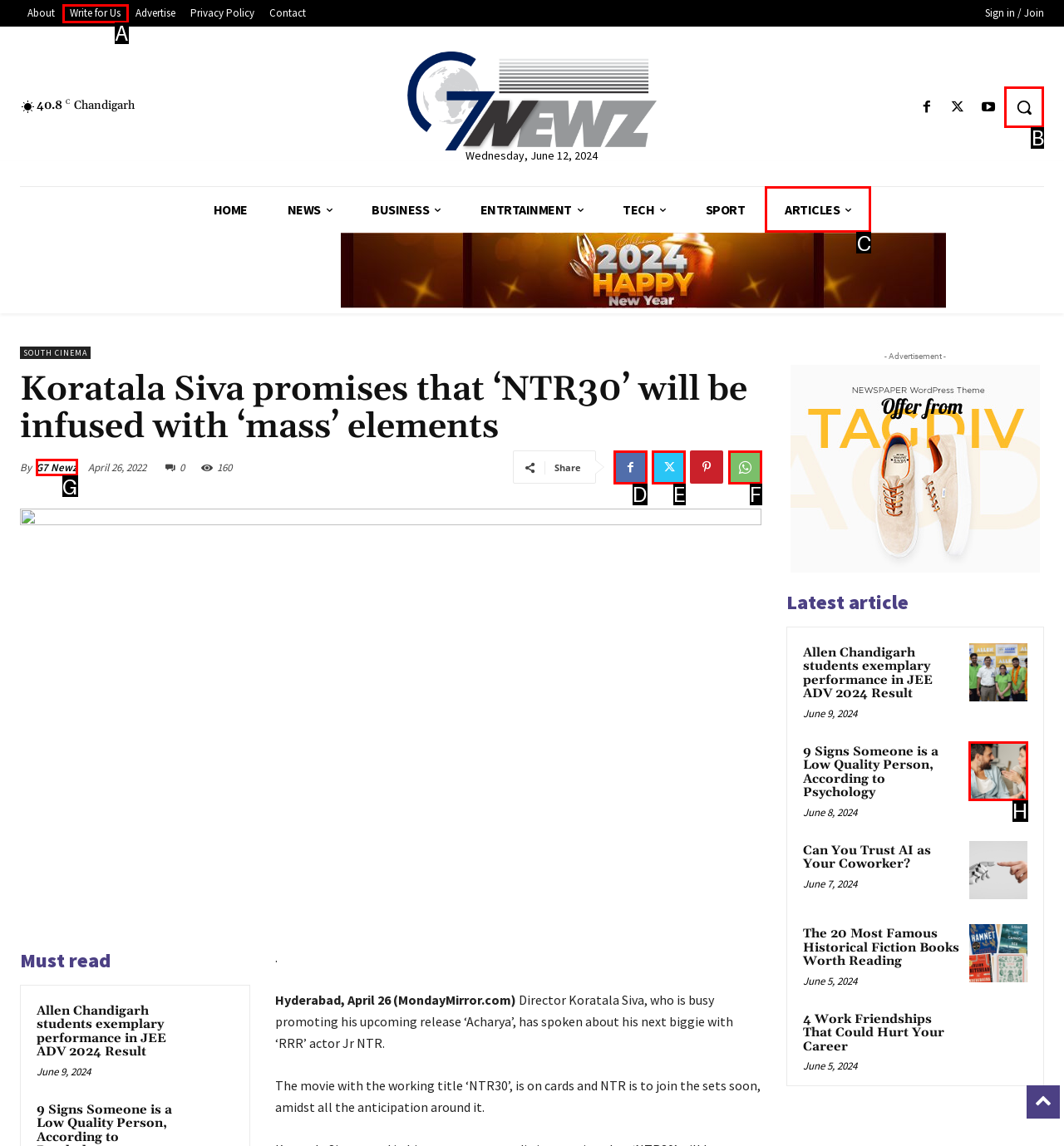Tell me which UI element to click to fulfill the given task: Search for something. Respond with the letter of the correct option directly.

B